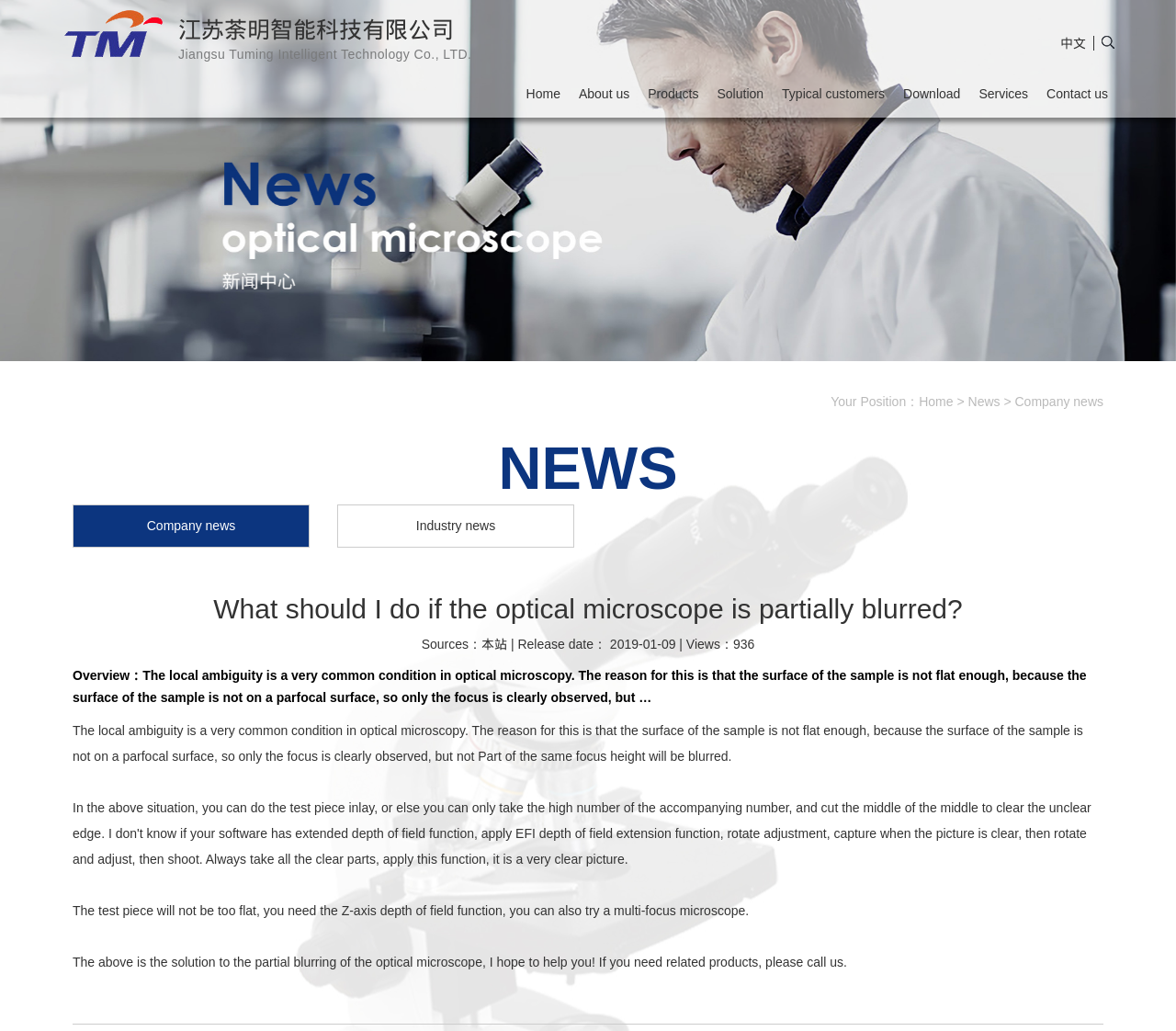Identify the bounding box coordinates of the area that should be clicked in order to complete the given instruction: "Click the 'Home' link". The bounding box coordinates should be four float numbers between 0 and 1, i.e., [left, top, right, bottom].

[0.44, 0.072, 0.484, 0.11]